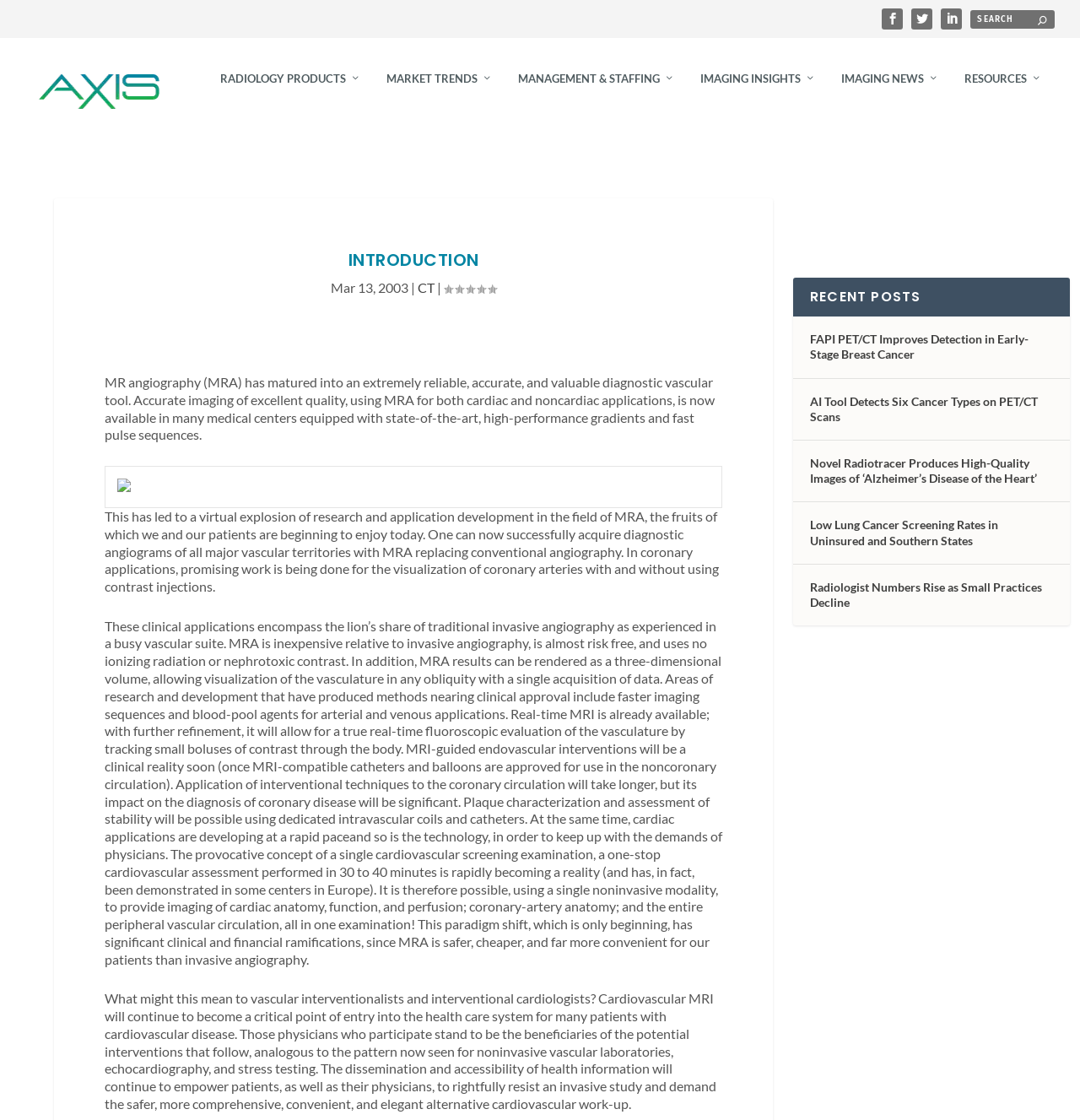What is the purpose of MRA?
Provide a fully detailed and comprehensive answer to the question.

According to the article, MRA (Magnetic Resonance Angiography) has matured into an extremely reliable, accurate, and valuable diagnostic vascular tool, which means it is used for diagnosing vascular diseases and conditions.